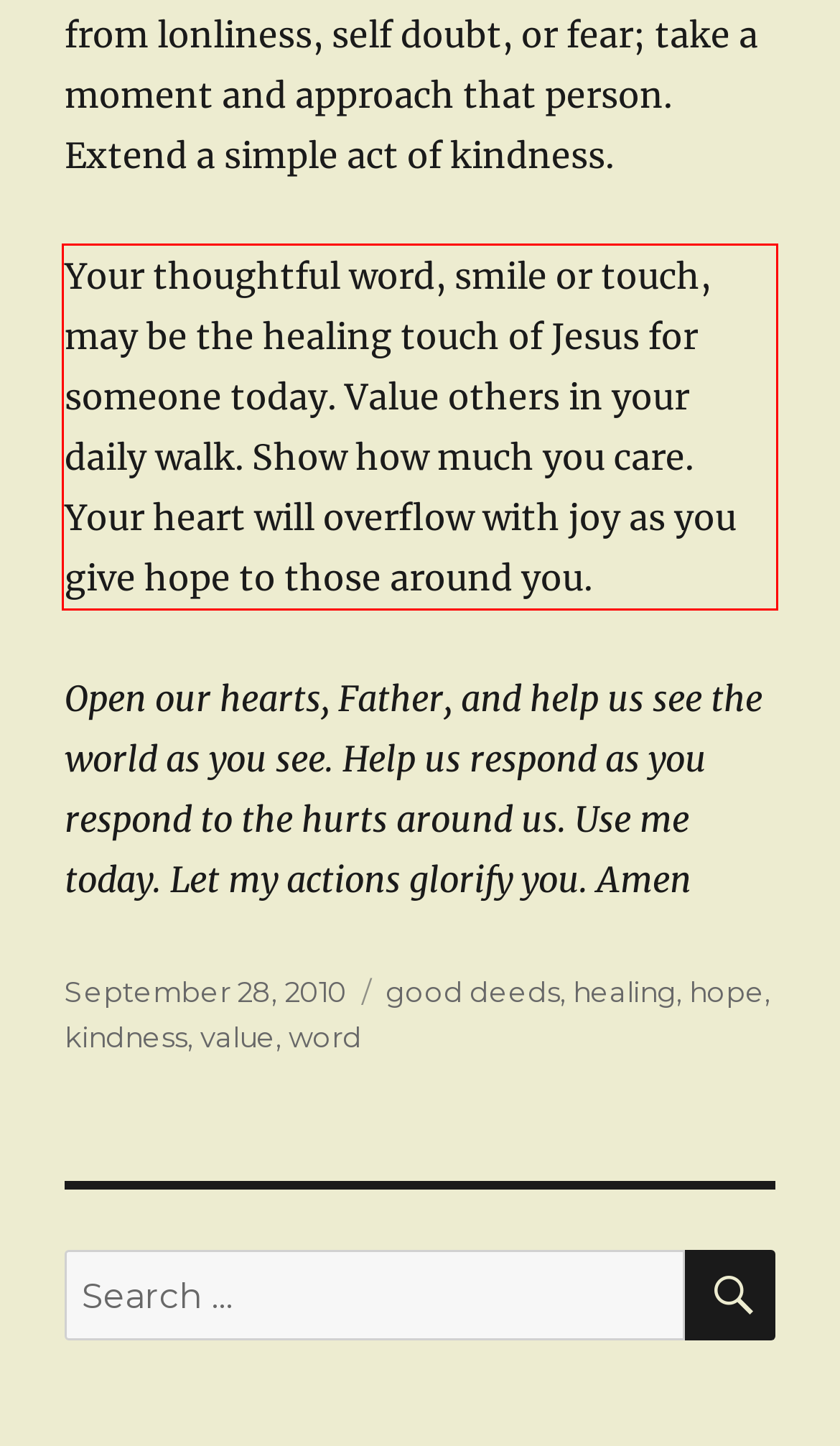From the screenshot of the webpage, locate the red bounding box and extract the text contained within that area.

Your thoughtful word, smile or touch, may be the healing touch of Jesus for someone today. Value others in your daily walk. Show how much you care. Your heart will overflow with joy as you give hope to those around you.